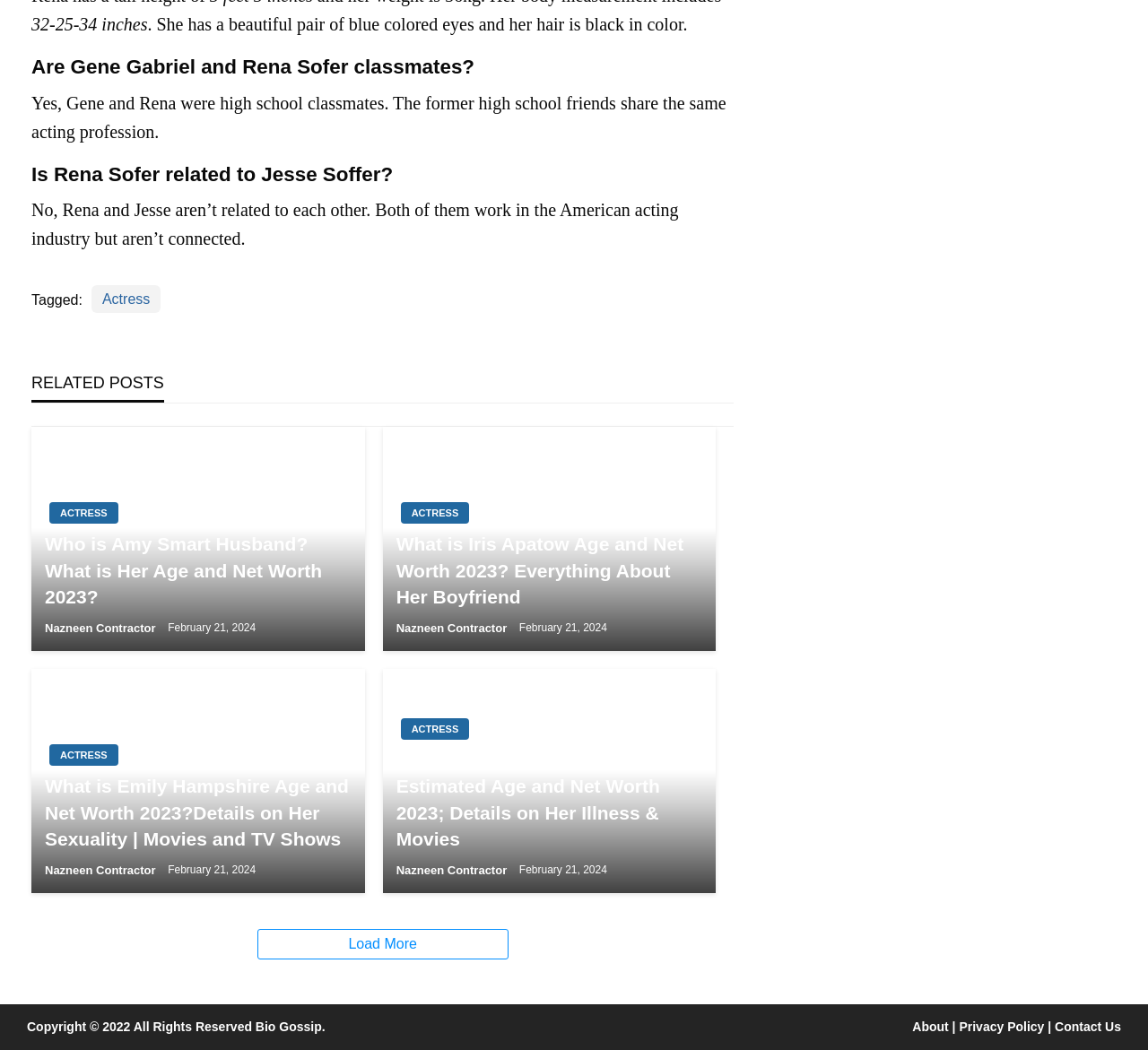Please find the bounding box coordinates of the element that needs to be clicked to perform the following instruction: "Click on the 'Load More' button". The bounding box coordinates should be four float numbers between 0 and 1, represented as [left, top, right, bottom].

[0.224, 0.885, 0.443, 0.914]